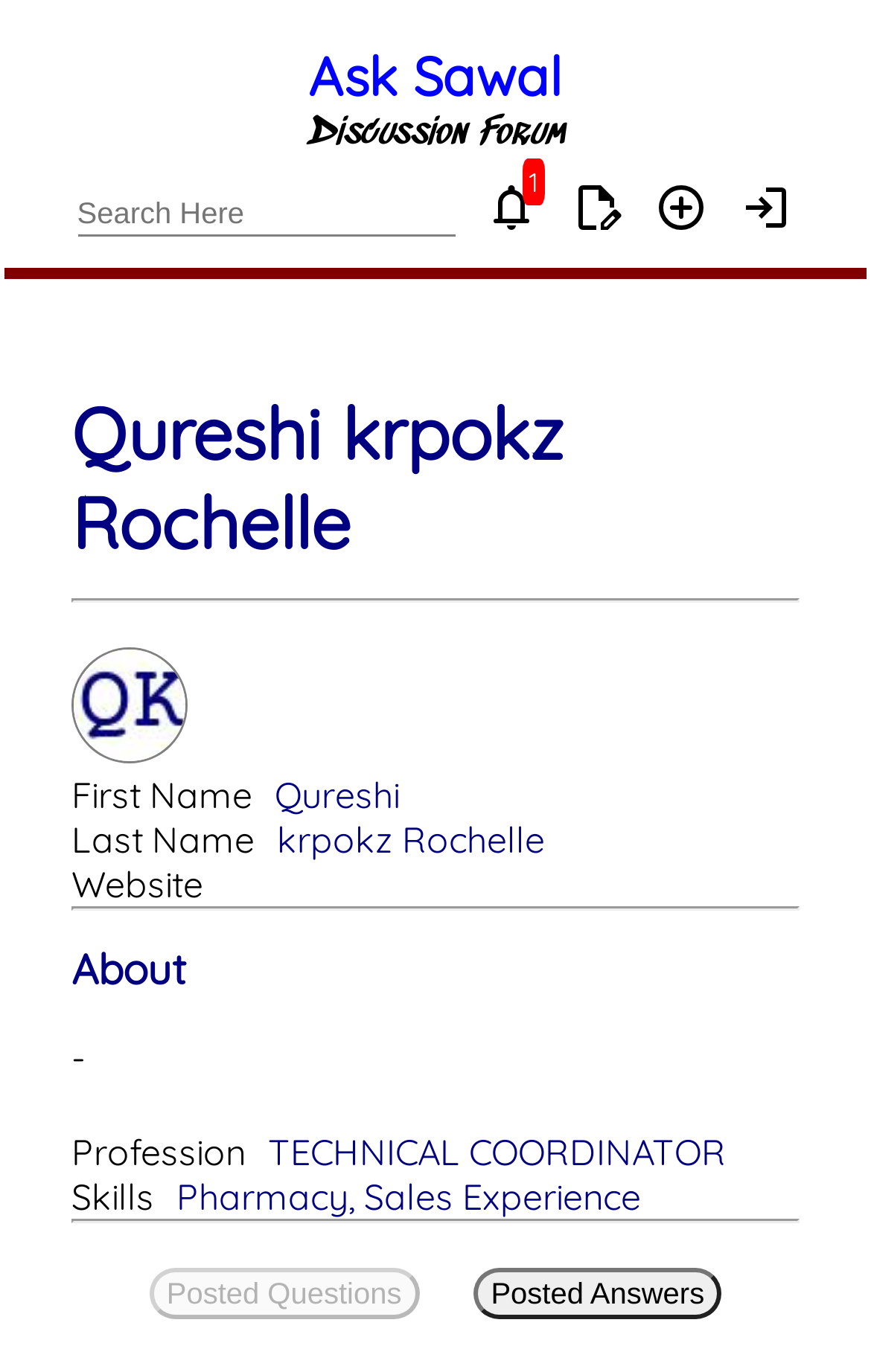Create an in-depth description of the webpage, covering main sections.

This webpage is about Qureshi krpokz Rochelle's profile on a discussion forum called Ask Sawal. At the top, there is a heading "Ask Sawal" with a link to the forum's main page. Below it, there is a static text "Discussion Forum" and a search bar labeled "Search Here" with a notification icon next to it. 

On the right side of the search bar, there are three generic elements: "Write Answer", "Add Question", and "Signin Signout Option", each accompanied by an icon. The "Signin Signout Option" also contains a link to a login icon.

Below these elements, there is a large heading with the user's name, "Qureshi krpokz Rochelle", followed by a horizontal separator. The user's profile image is displayed on the left, with their first name, last name, and website information listed below it.

The webpage then divides into sections using horizontal separators. The first section is about the user, with a heading "About" and a brief description. The next section lists the user's profession, skills, and other details.

At the bottom of the page, there are two buttons: "Posted Questions" which is disabled, and "Posted Answers".